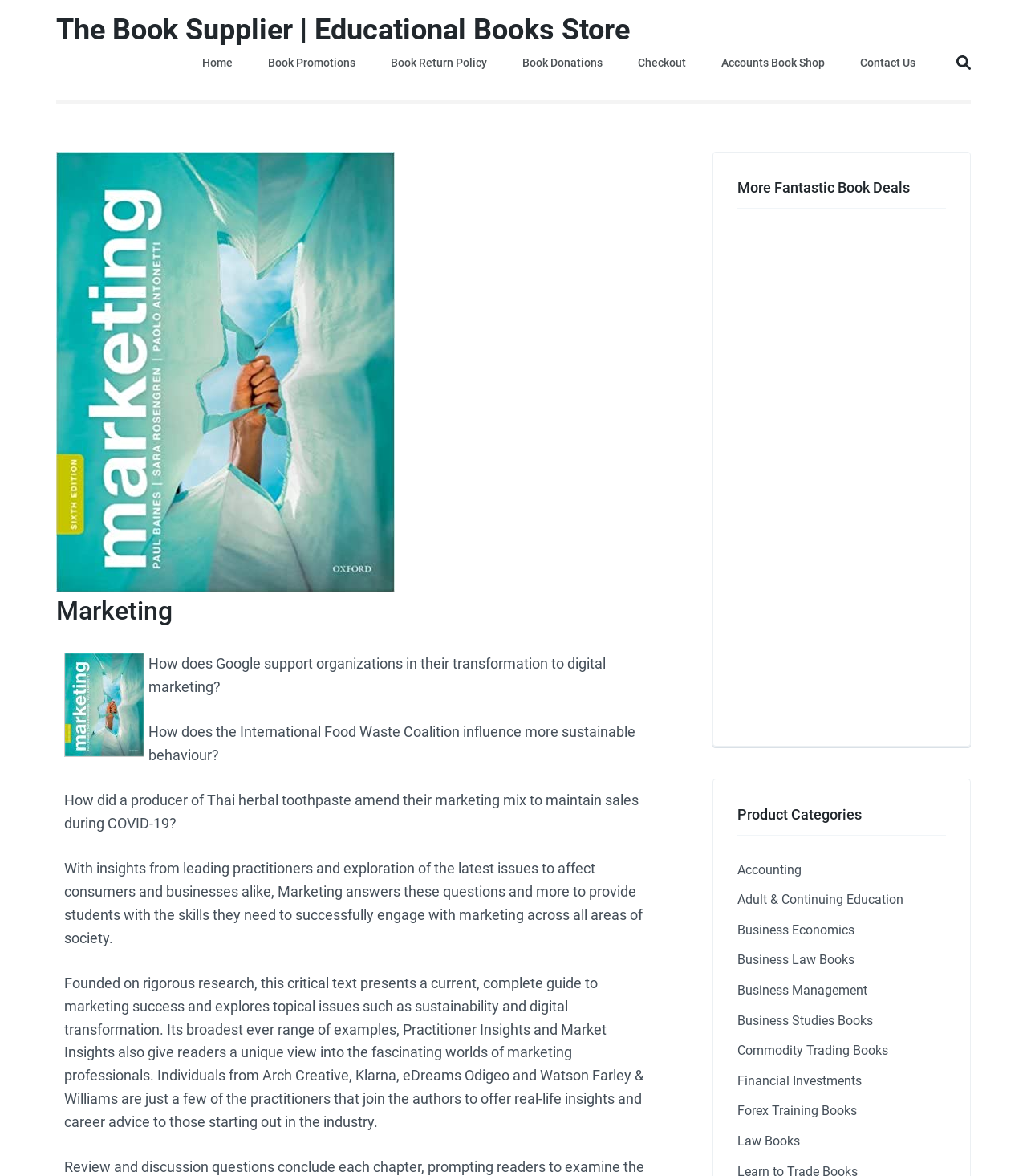Determine the bounding box coordinates for the clickable element to execute this instruction: "Click on the 'Marketing' link". Provide the coordinates as four float numbers between 0 and 1, i.e., [left, top, right, bottom].

[0.062, 0.632, 0.141, 0.646]